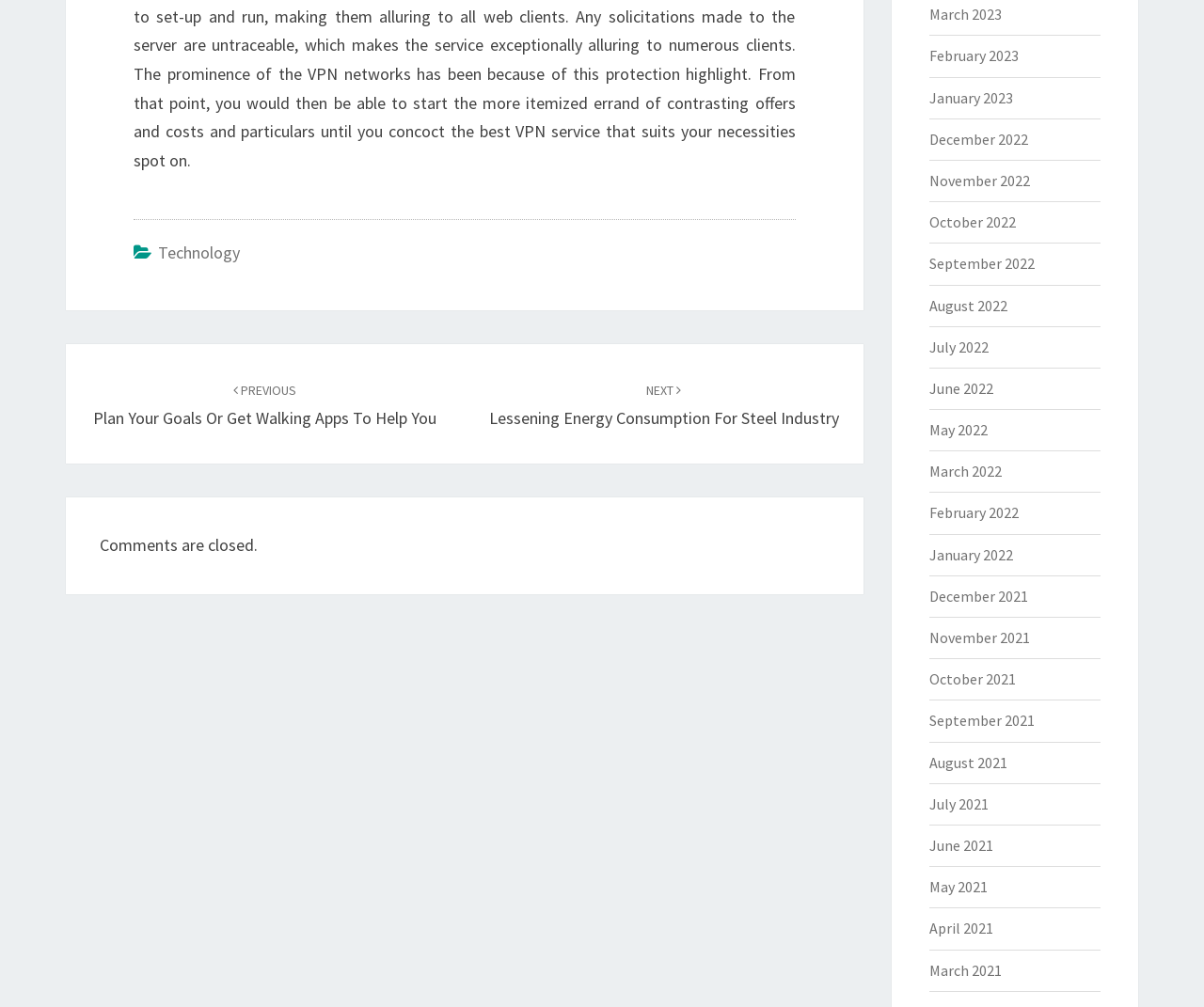What is the status of comments on this post?
Can you provide a detailed and comprehensive answer to the question?

The text 'Comments are closed.' suggests that comments are not allowed on this post, which means the status of comments is closed.